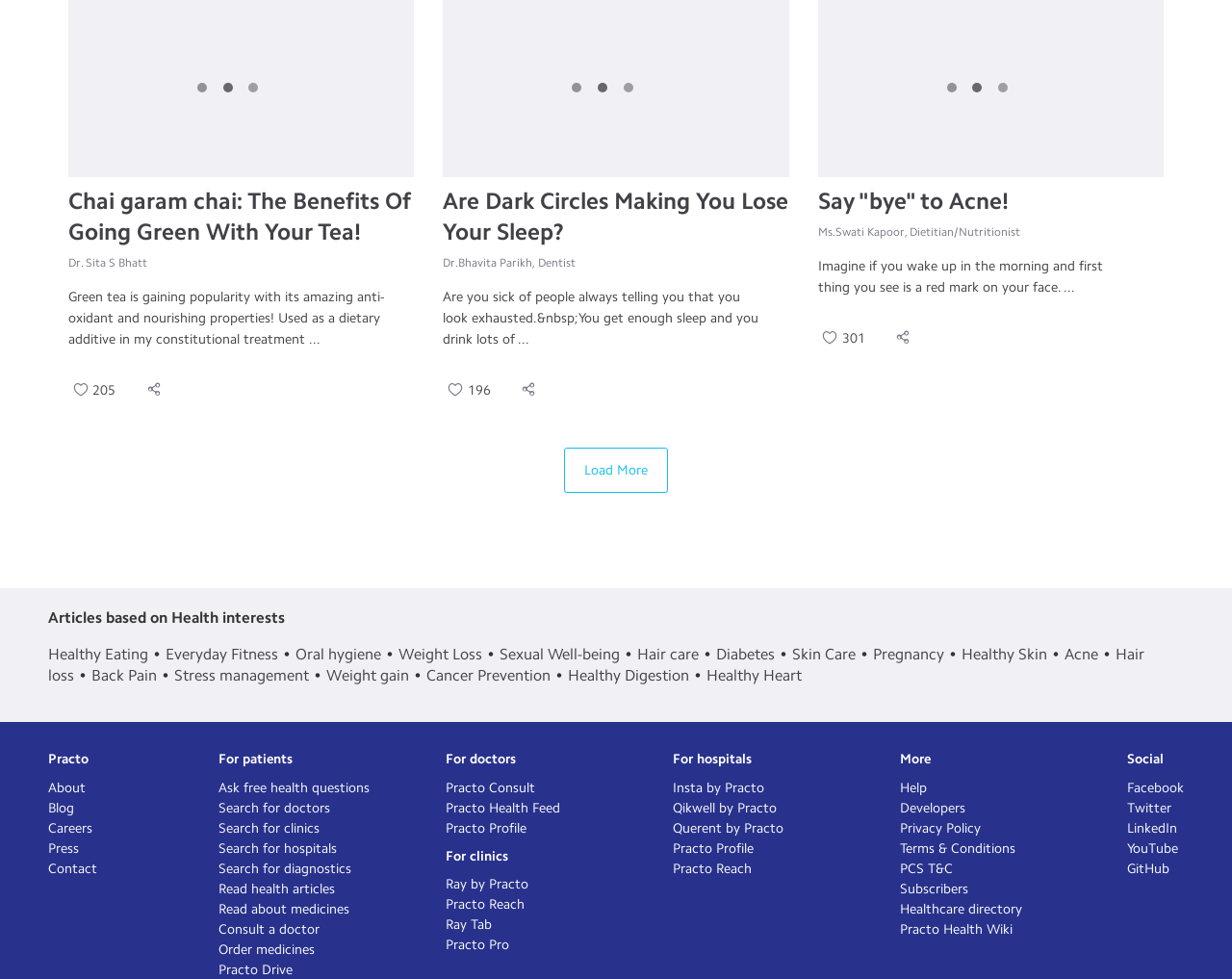Please reply to the following question with a single word or a short phrase:
What is Practo?

A healthcare platform